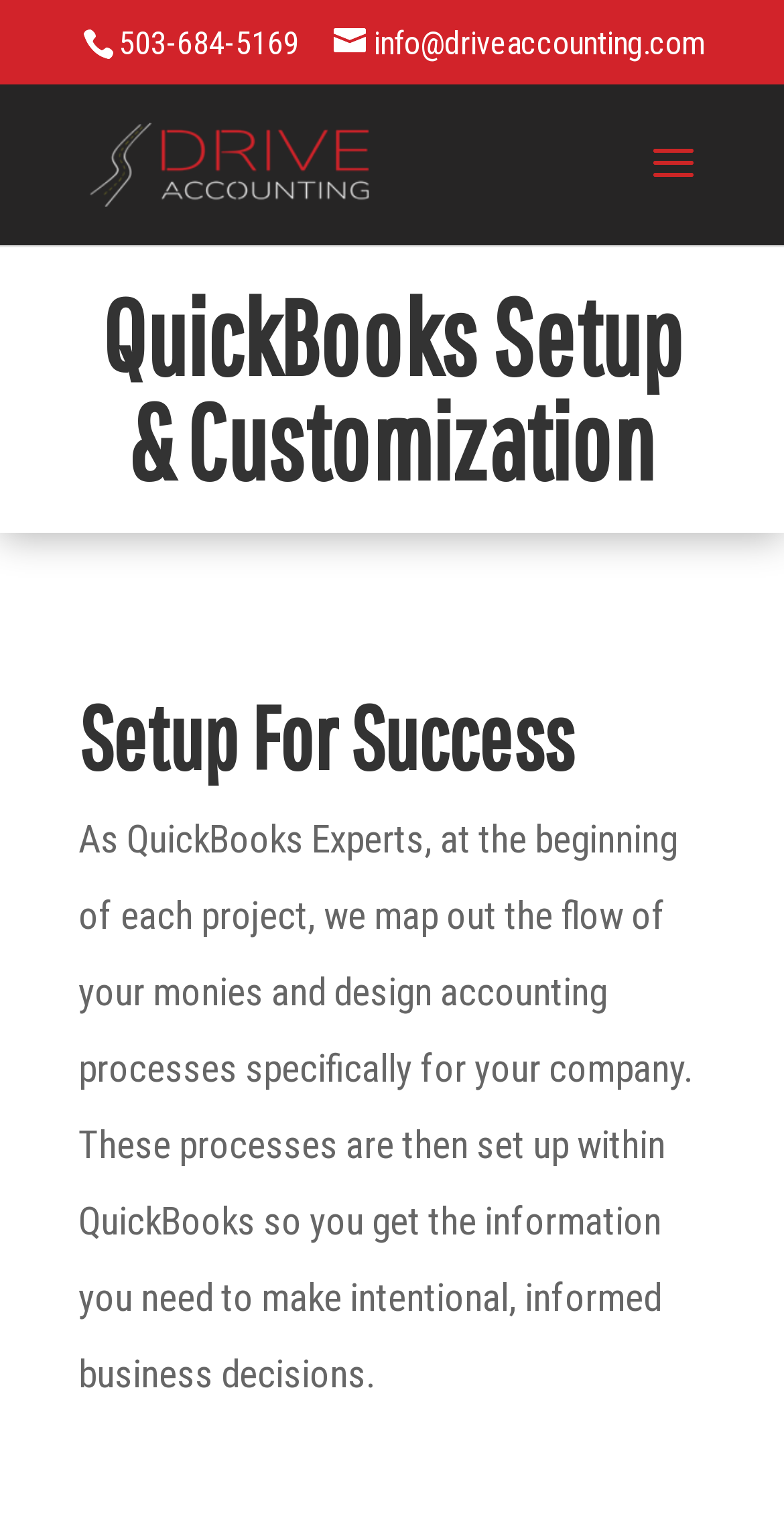What is the phone number of Drive Accounting?
With the help of the image, please provide a detailed response to the question.

I found the phone number by looking at the static text element with the bounding box coordinates [0.151, 0.016, 0.382, 0.041], which contains the phone number '503-684-5169'.